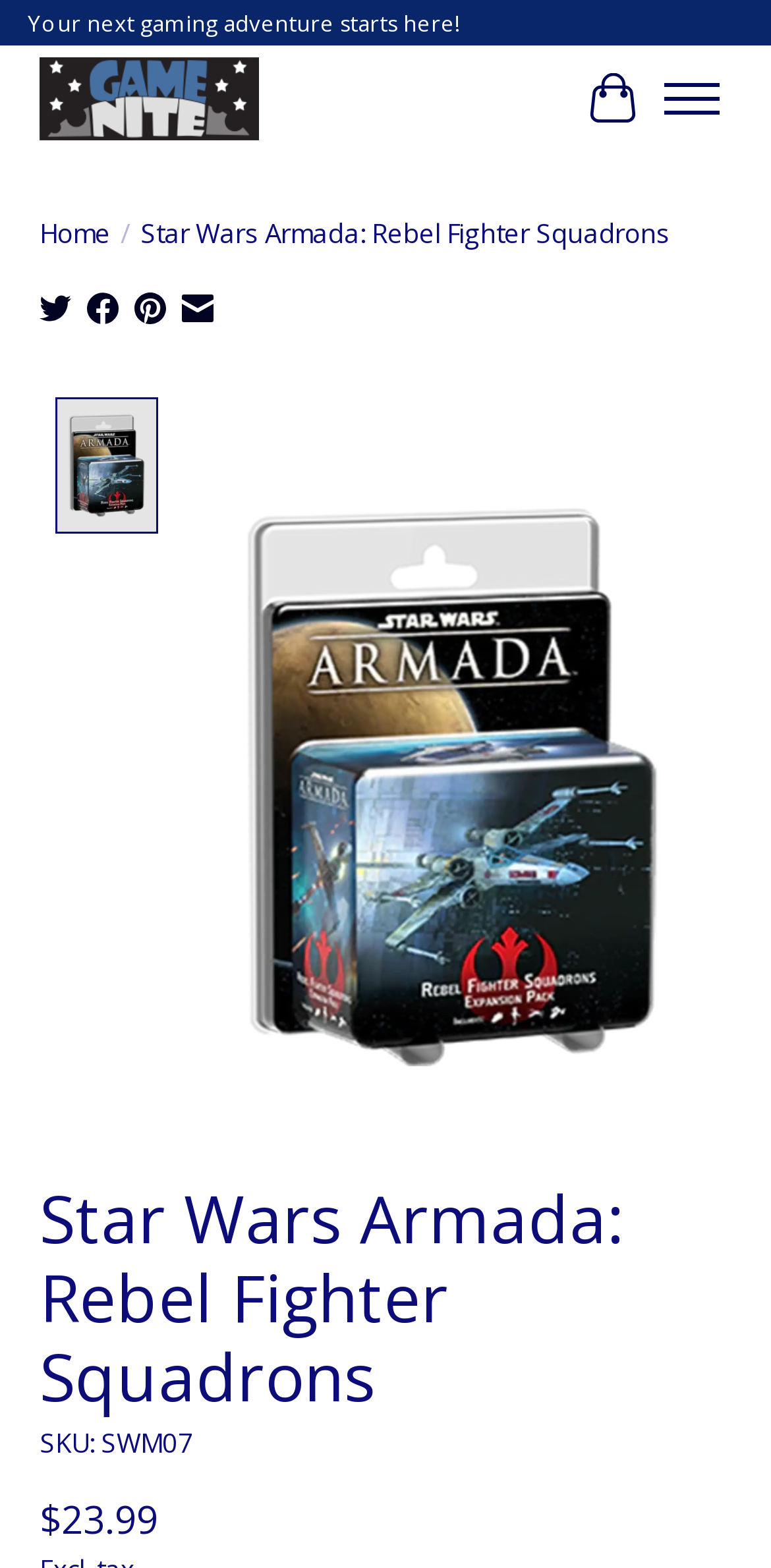How many social media sharing options are available?
Answer the question in as much detail as possible.

There are four social media sharing options available, which are 'Share on Twitter', 'Share on Facebook', 'Share on Pinterest', and 'Share by Email', each represented by a link and an image.